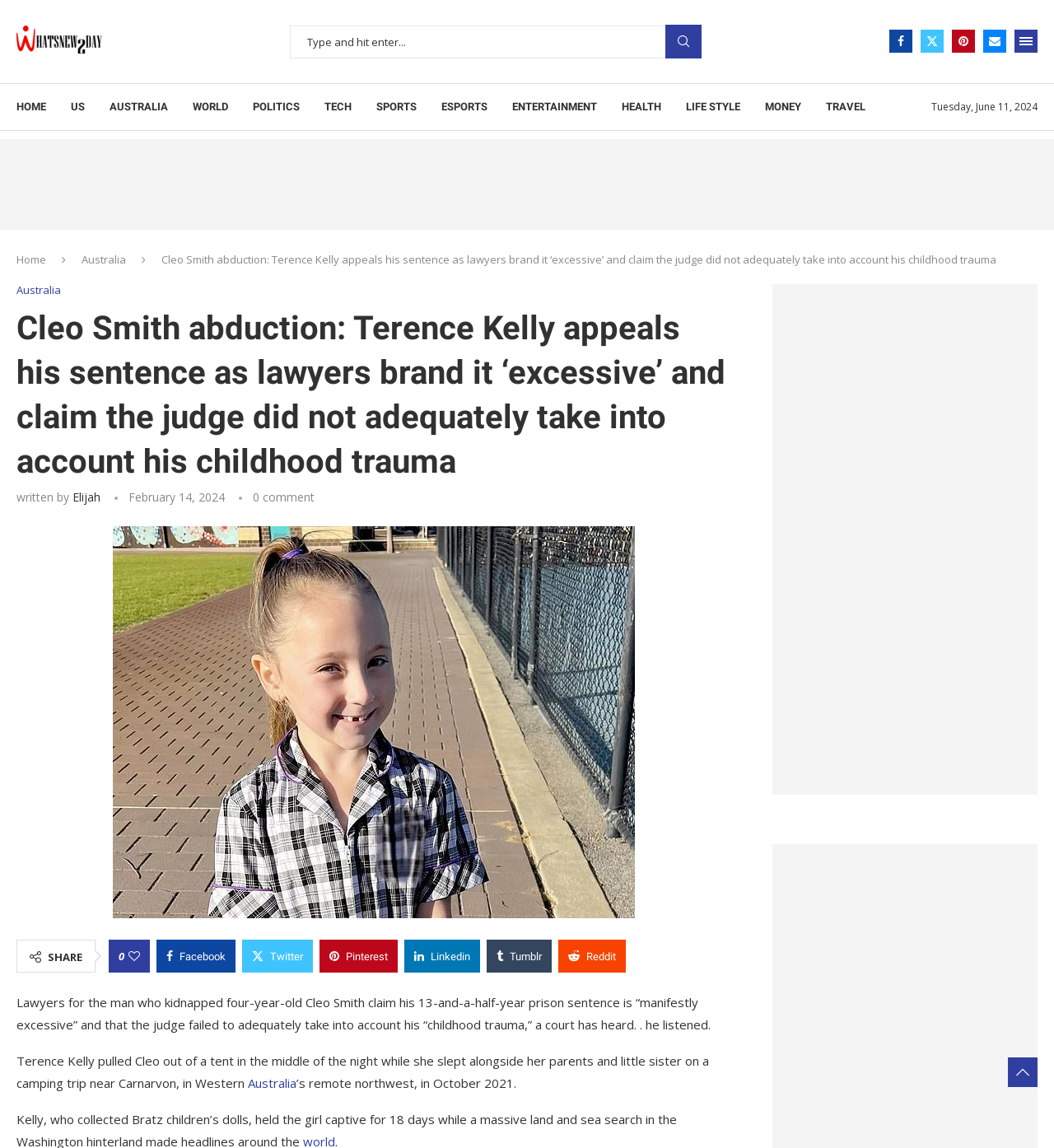Select the bounding box coordinates of the element I need to click to carry out the following instruction: "Share on Twitter".

[0.23, 0.818, 0.297, 0.847]